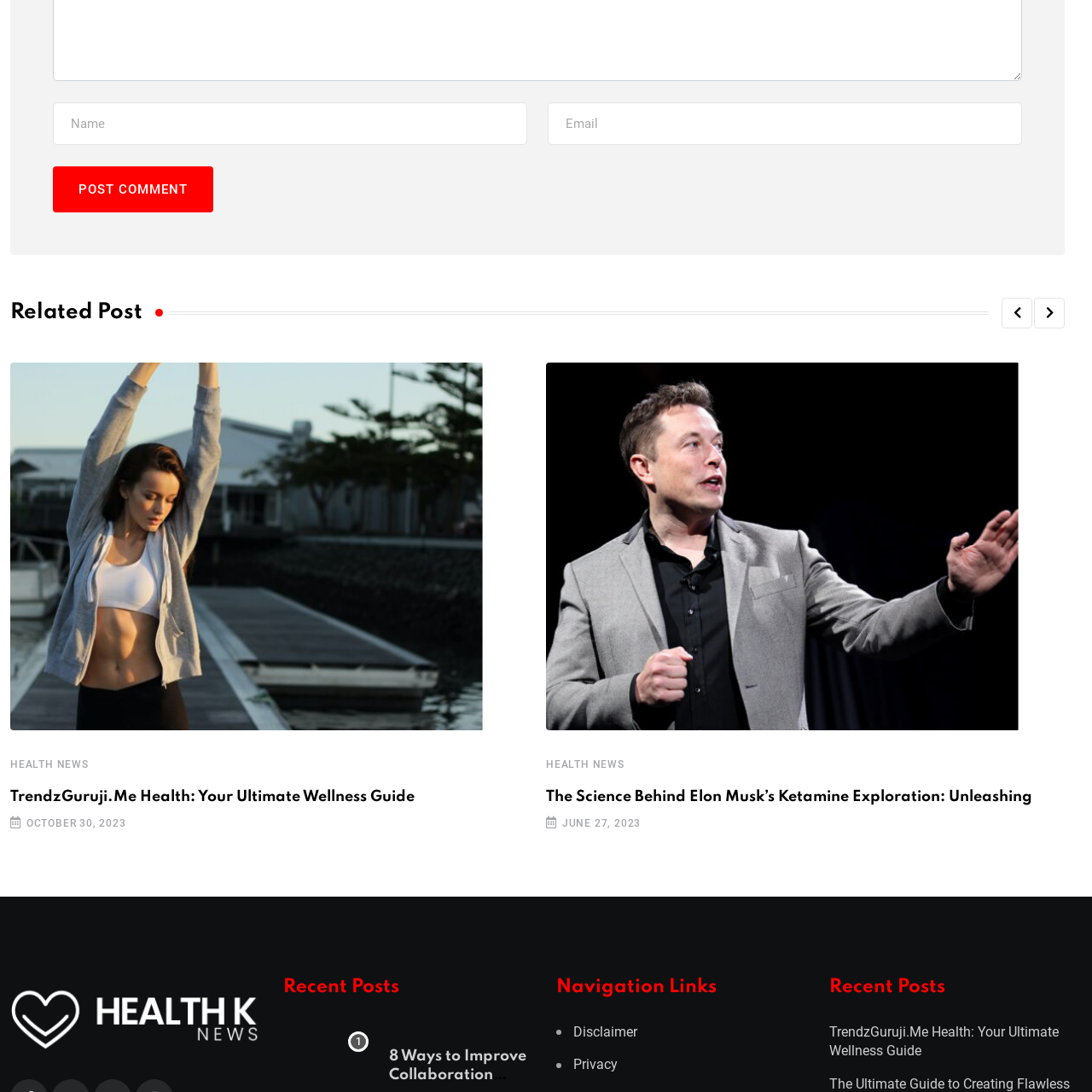What approach to health does the article likely take?
Examine the content inside the red bounding box in the image and provide a thorough answer to the question based on that visual information.

The title 'TrendzGuruji.Me Health: Your Ultimate Wellness Guide' suggests a holistic approach to health, appealing to those seeking comprehensive guidance on lifestyle and wellness practices, implying that the article considers multiple aspects of health and wellness rather than just focusing on a single aspect.